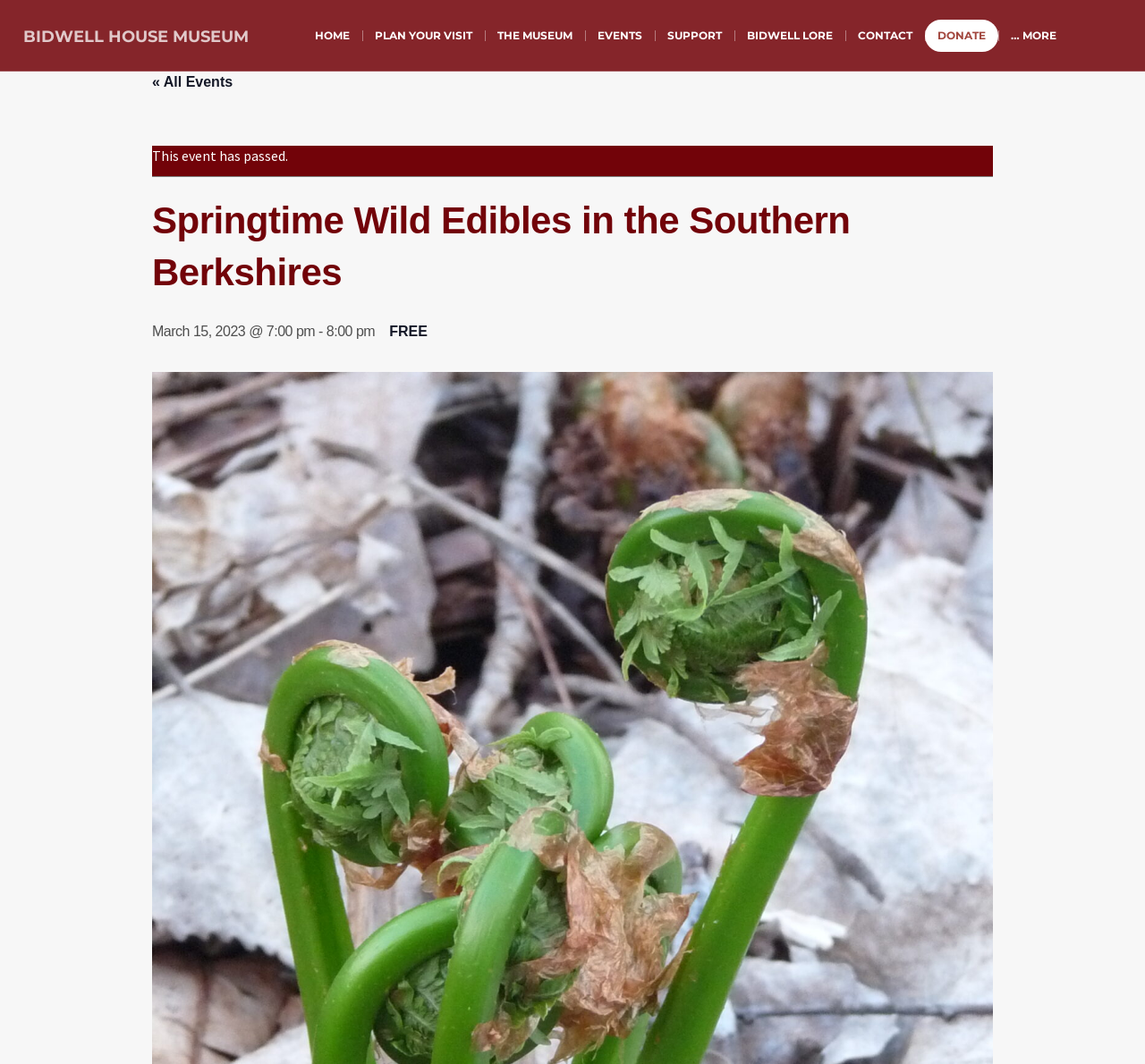Provide the bounding box coordinates of the section that needs to be clicked to accomplish the following instruction: "learn about bidwell lore."

[0.641, 0.0, 0.738, 0.066]